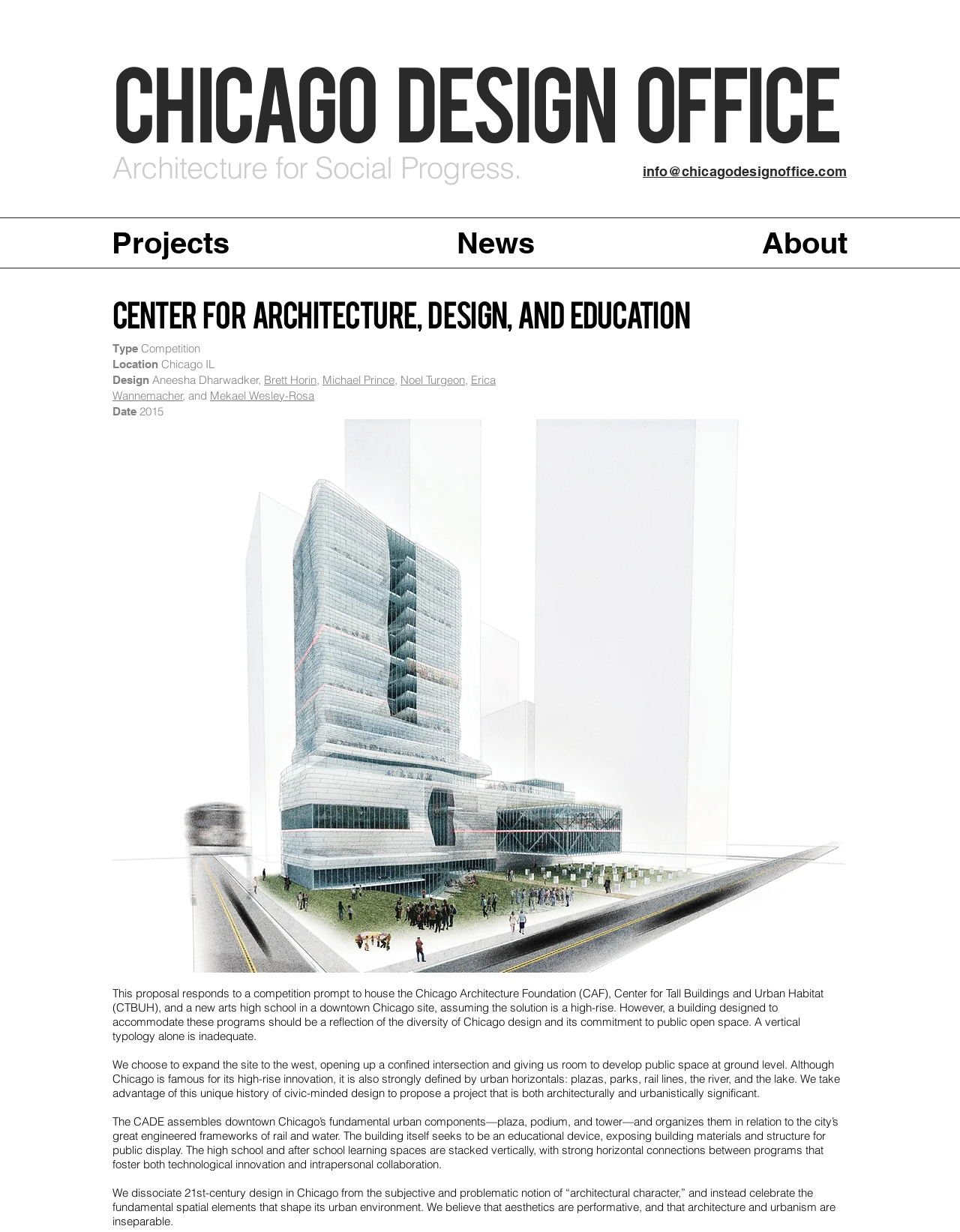Locate the bounding box coordinates of the area that needs to be clicked to fulfill the following instruction: "Navigate to the Projects page". The coordinates should be in the format of four float numbers between 0 and 1, namely [left, top, right, bottom].

[0.037, 0.176, 0.318, 0.218]